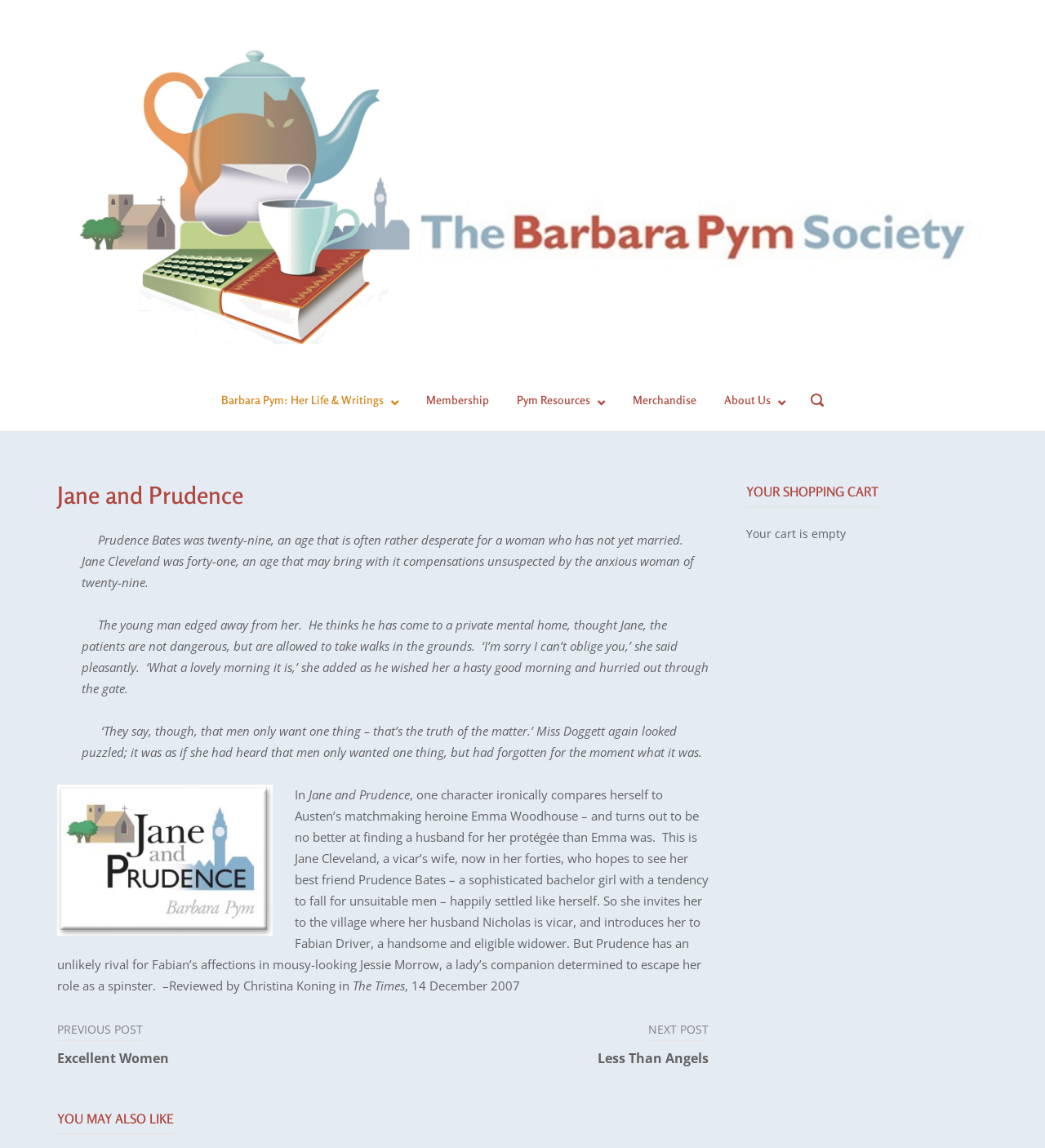What is the name of the publication that reviewed the book?
Using the image as a reference, give an elaborate response to the question.

The answer can be found in the article section of the webpage, where it is stated that '–Reviewed by Christina Koning in The Times, 14 December 2007'.